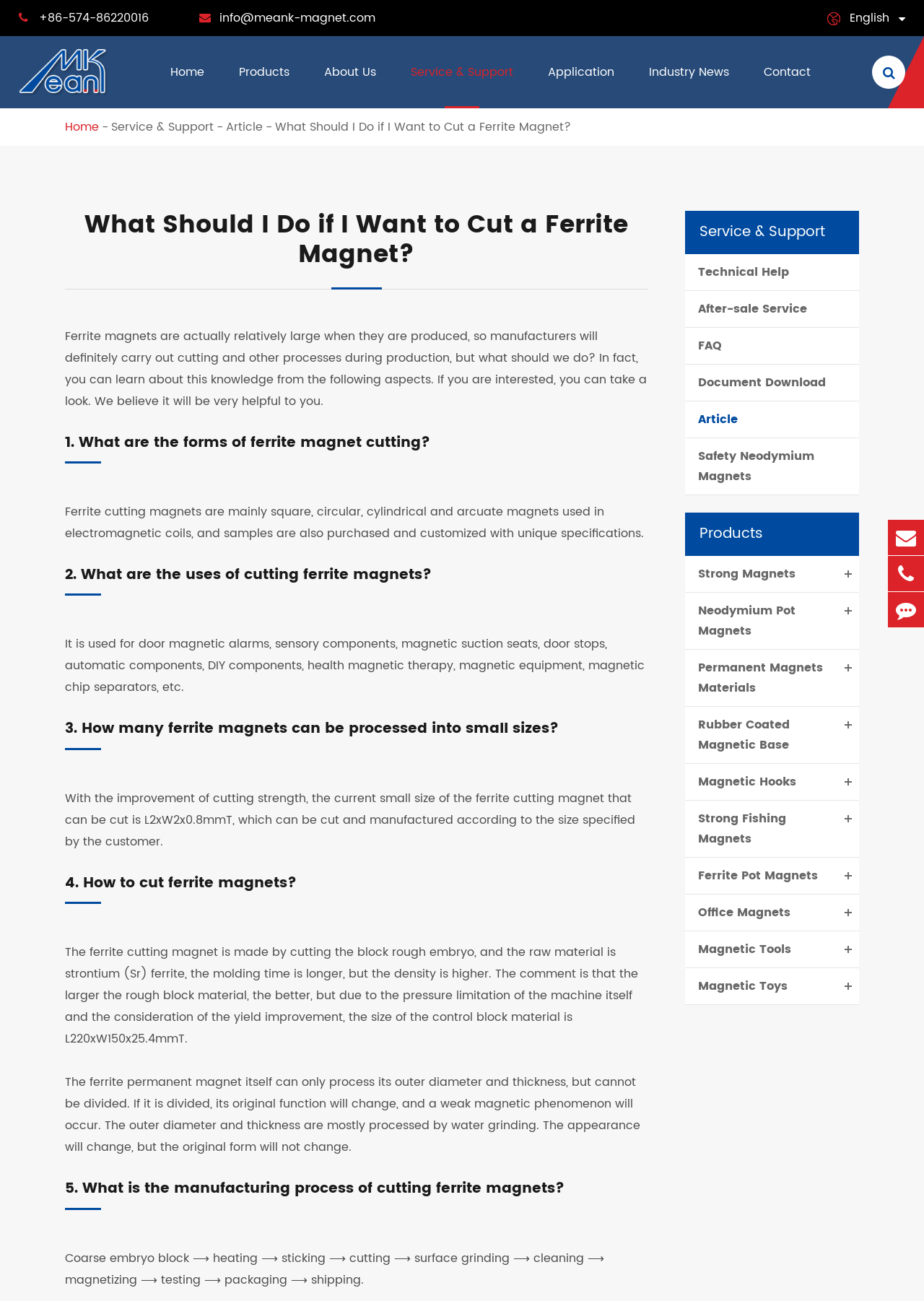Look at the image and write a detailed answer to the question: 
How many languages are supported by the website?

I counted the number of language options available on the top-right corner of the webpage, which are English, 日本語, français, Deutsch, Español, italiano, русский, português, and čeština.